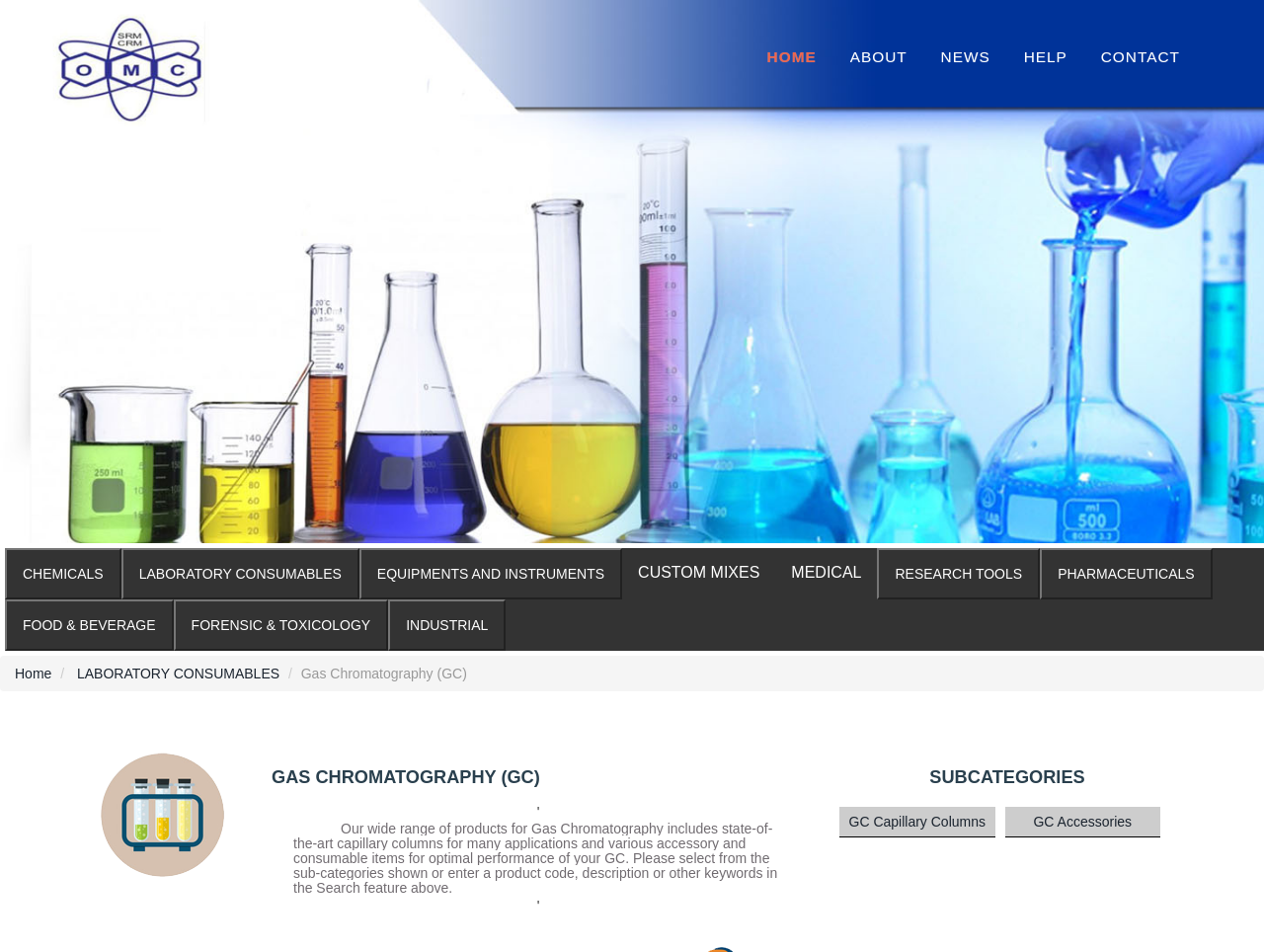What type of products are mentioned in the product description?
Answer the question with a single word or phrase, referring to the image.

Capillary columns and accessories